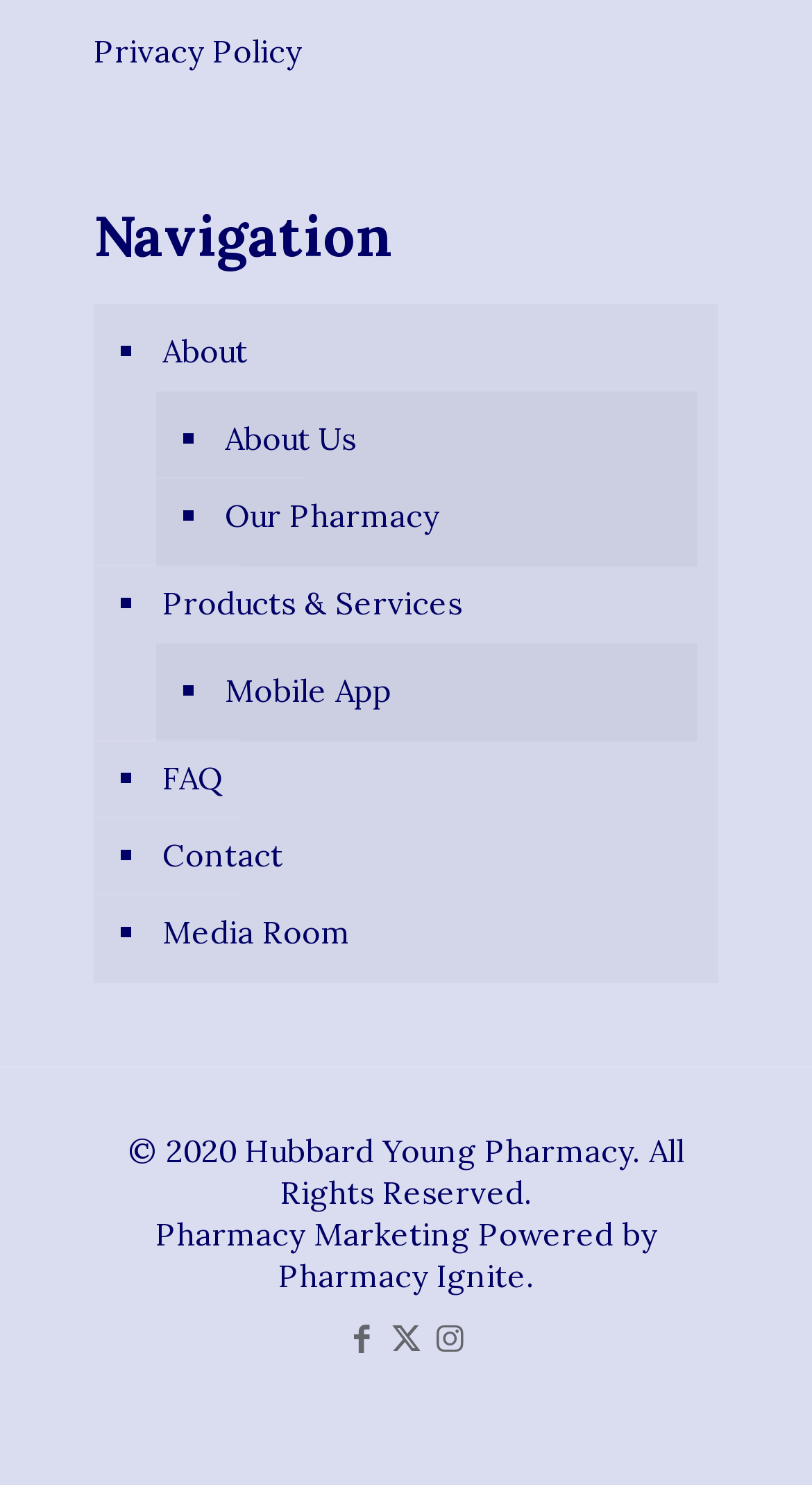Please identify the coordinates of the bounding box that should be clicked to fulfill this instruction: "contact us".

[0.192, 0.551, 0.859, 0.603]